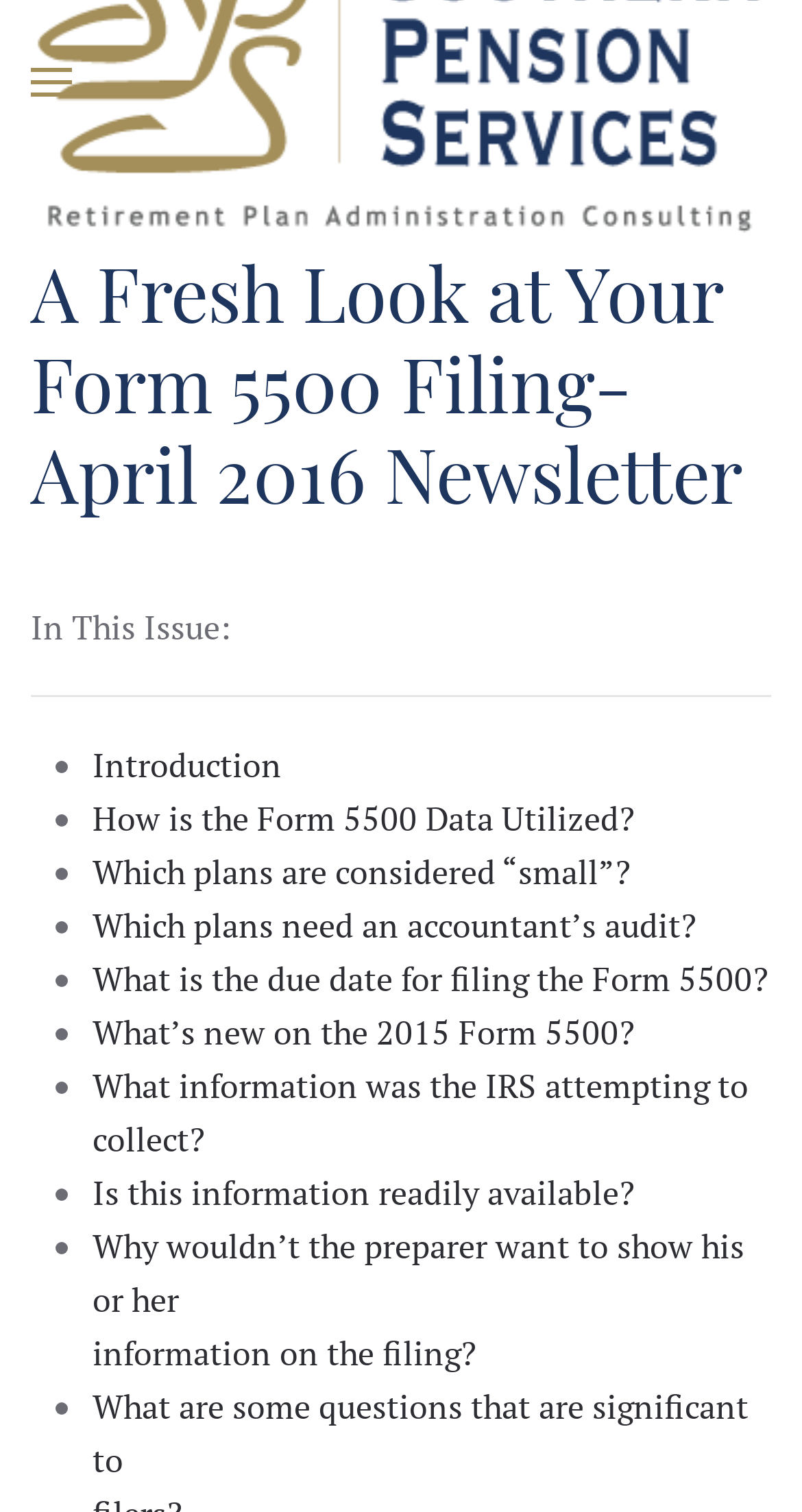What is the title or heading displayed on the webpage?

A Fresh Look at Your Form 5500 Filing-April 2016 Newsletter